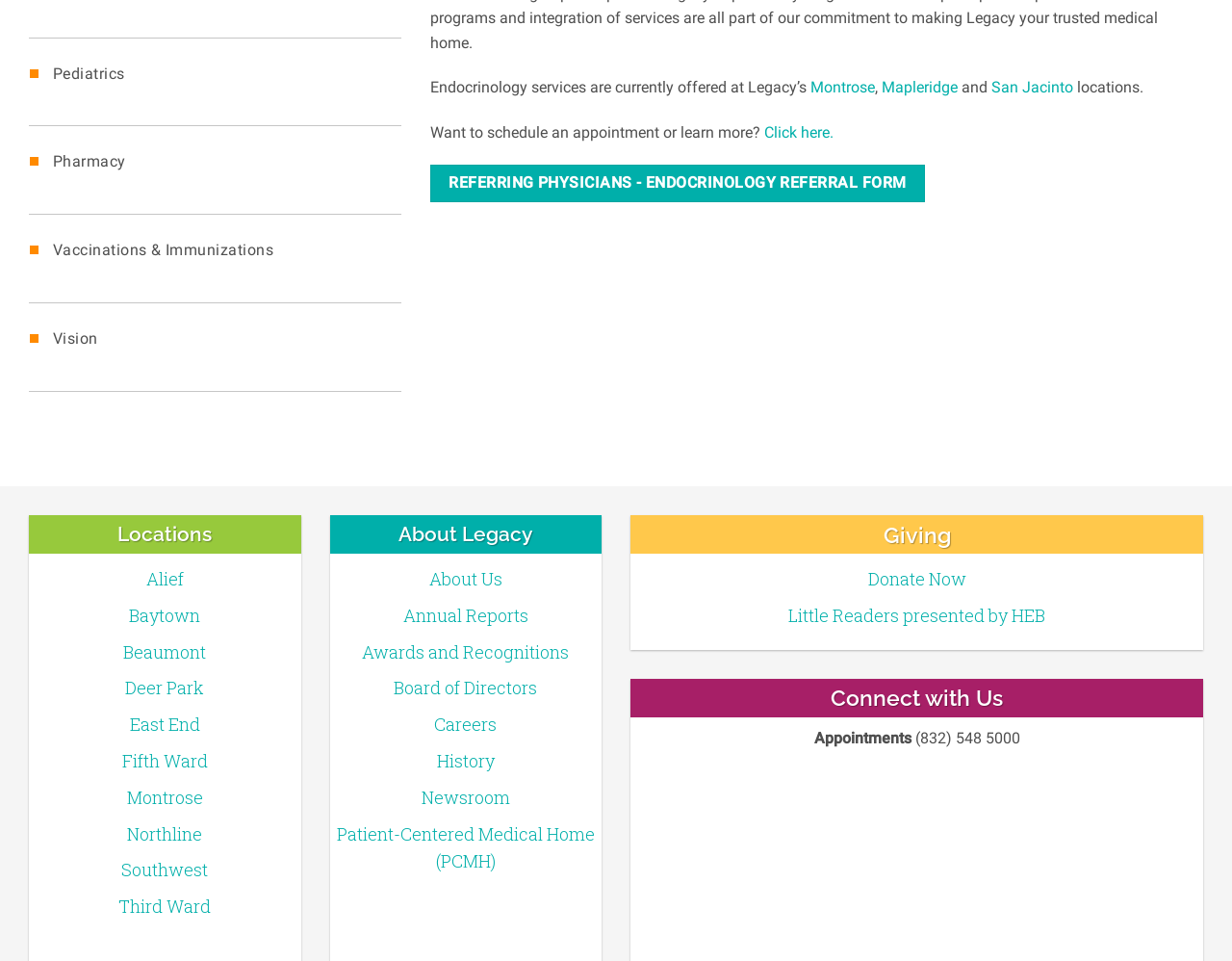Identify the bounding box coordinates for the UI element described as: "Buy Now". The coordinates should be provided as four floats between 0 and 1: [left, top, right, bottom].

None